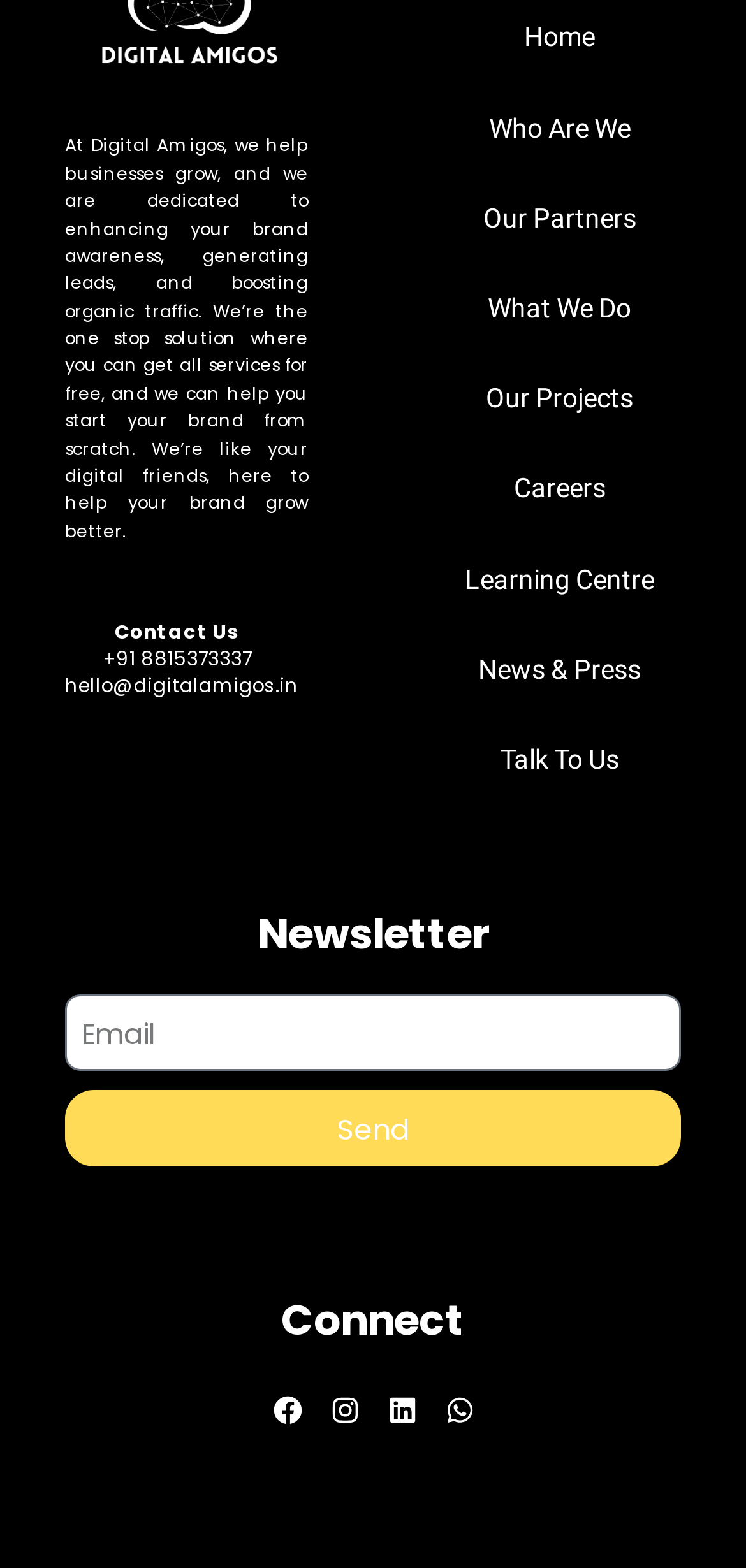Could you please study the image and provide a detailed answer to the question:
What is the email address to contact Digital Amigos?

The email address is displayed as a static text element in the contact information section, which is located below the introductory paragraph. It is the email address where users can send their queries or messages to Digital Amigos.